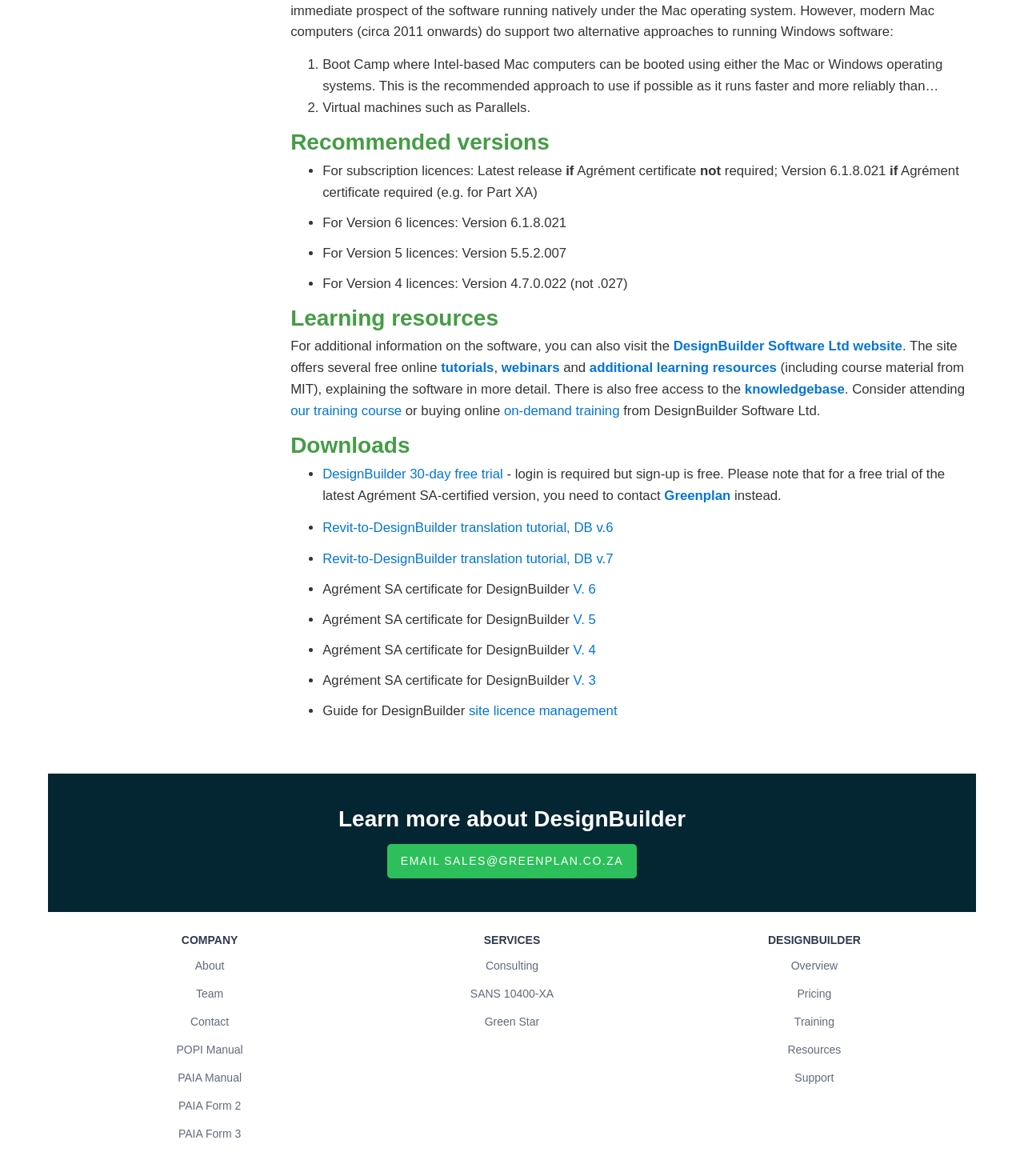What are the recommended versions of DesignBuilder for subscription licenses?
Refer to the image and provide a detailed answer to the question.

According to the webpage, for subscription licenses, the recommended version of DesignBuilder is the latest release, and it is also mentioned that an Agrément certificate is not required for this version.